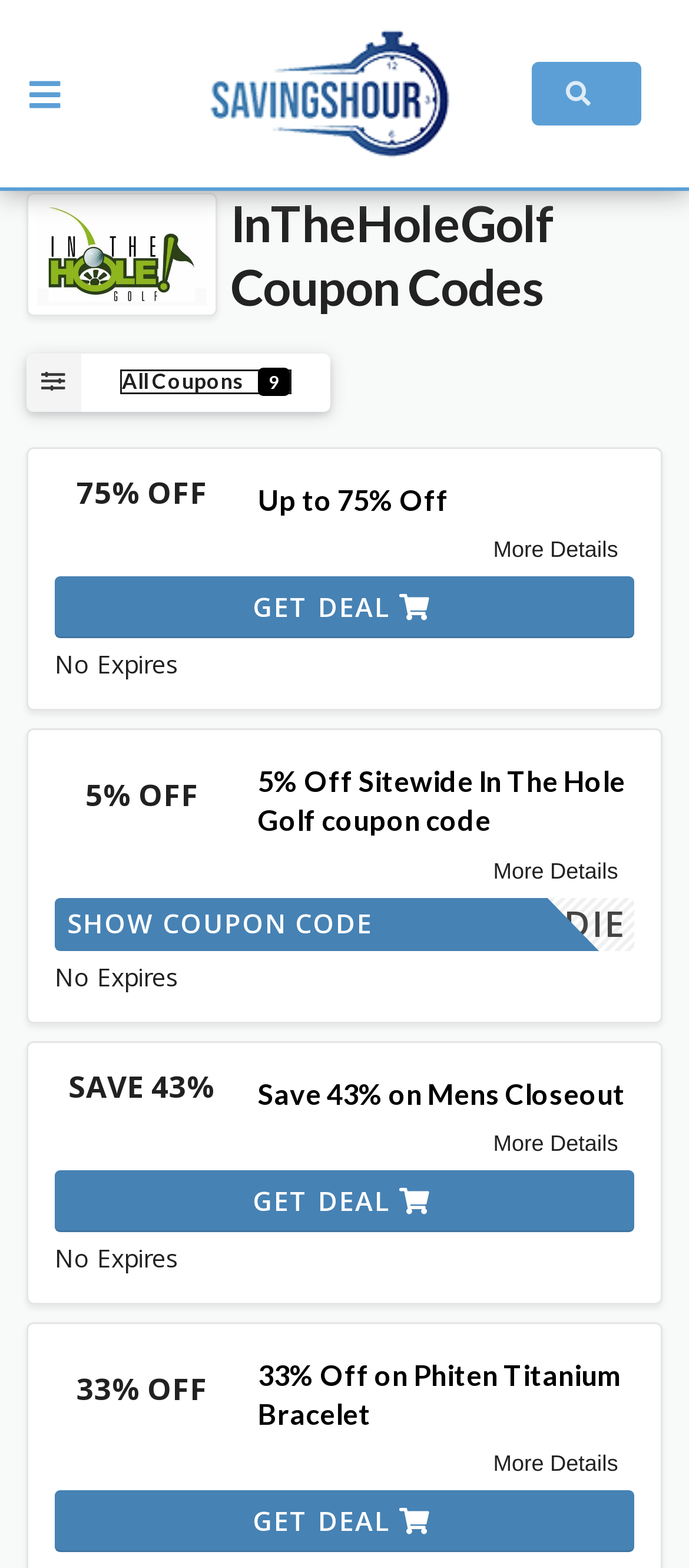Predict the bounding box of the UI element that fits this description: "More Details".

[0.7, 0.925, 0.912, 0.943]